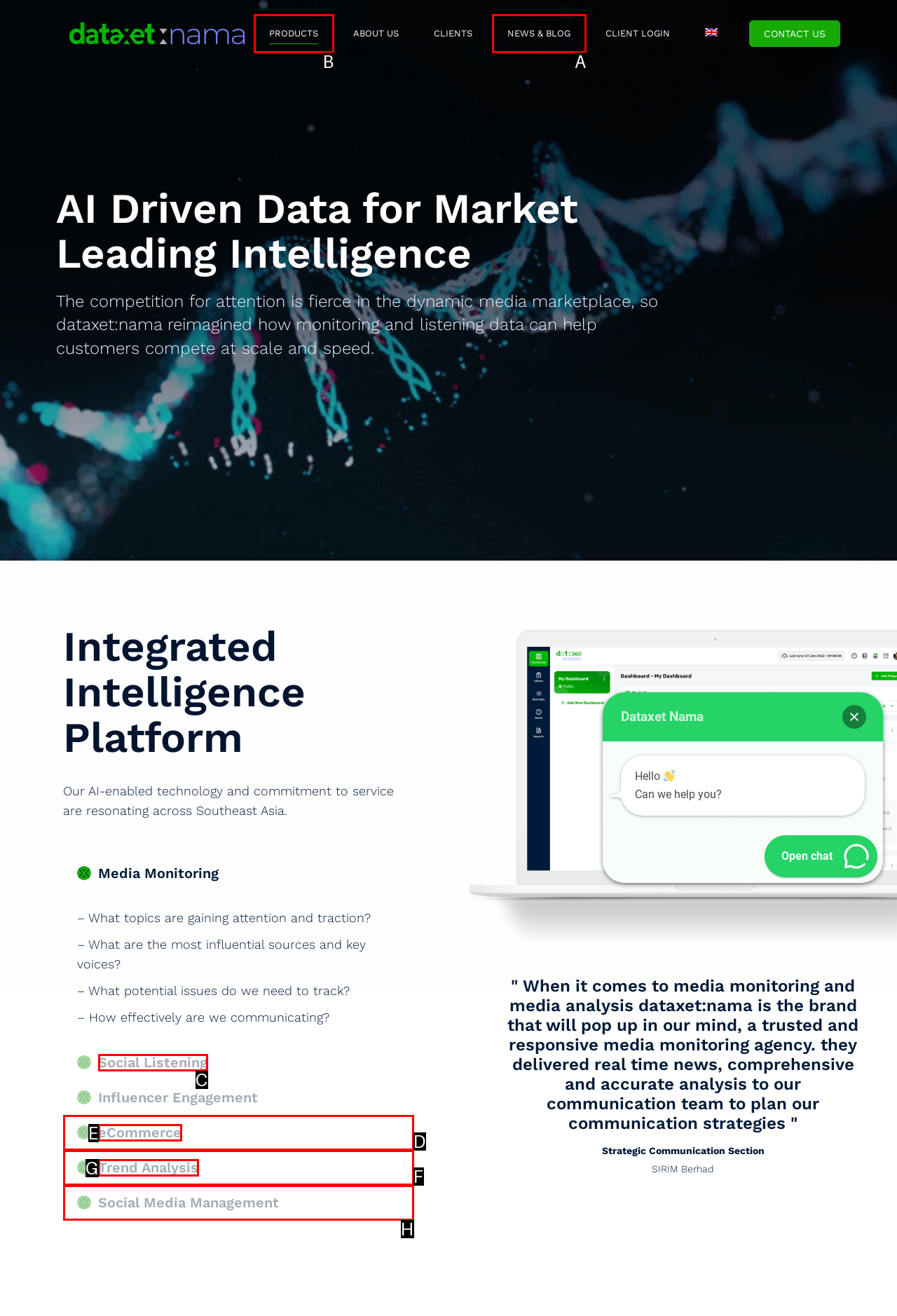Tell me which letter I should select to achieve the following goal: Click the PRODUCTS link
Answer with the corresponding letter from the provided options directly.

B